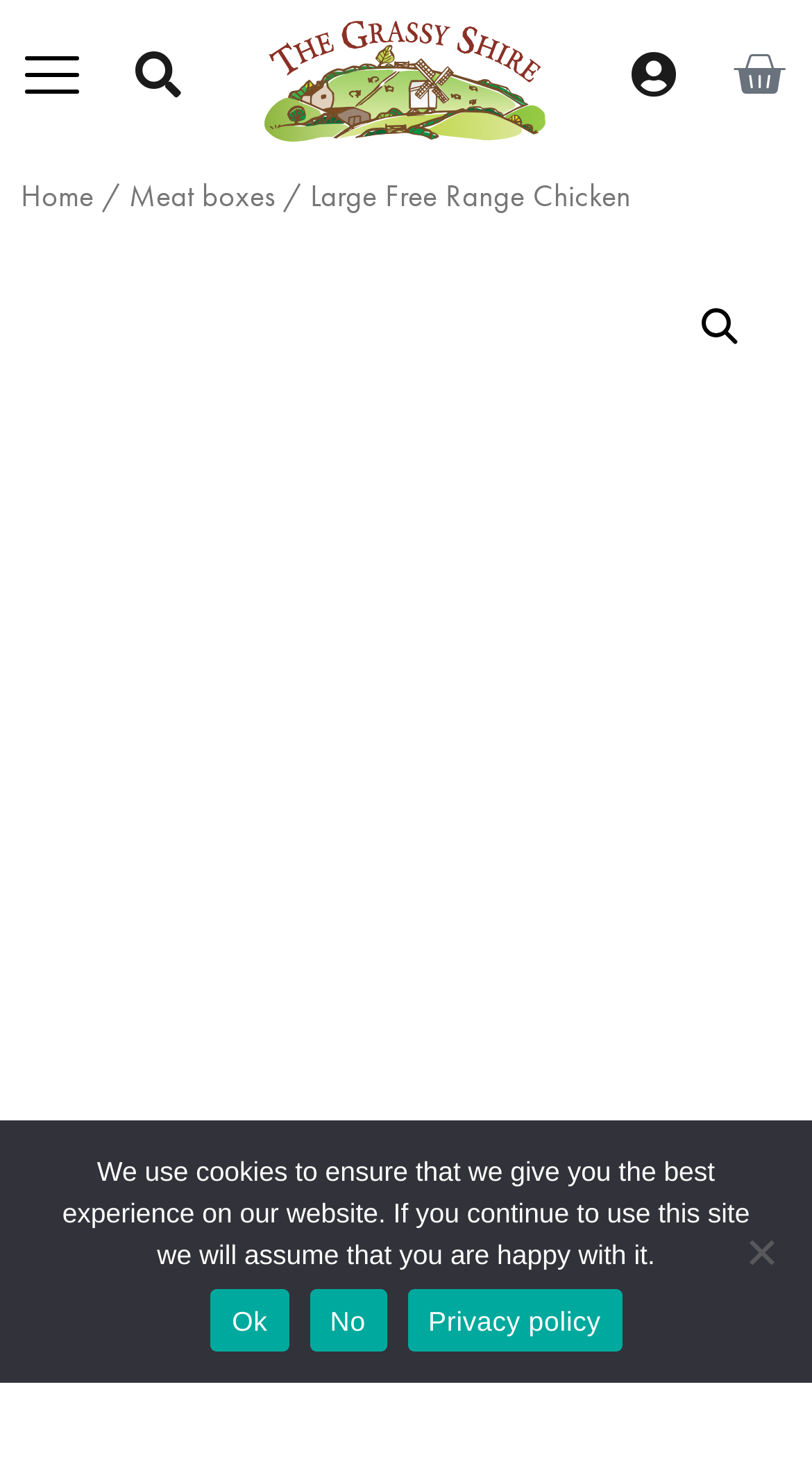Answer the following inquiry with a single word or phrase:
How many images are on the page?

4